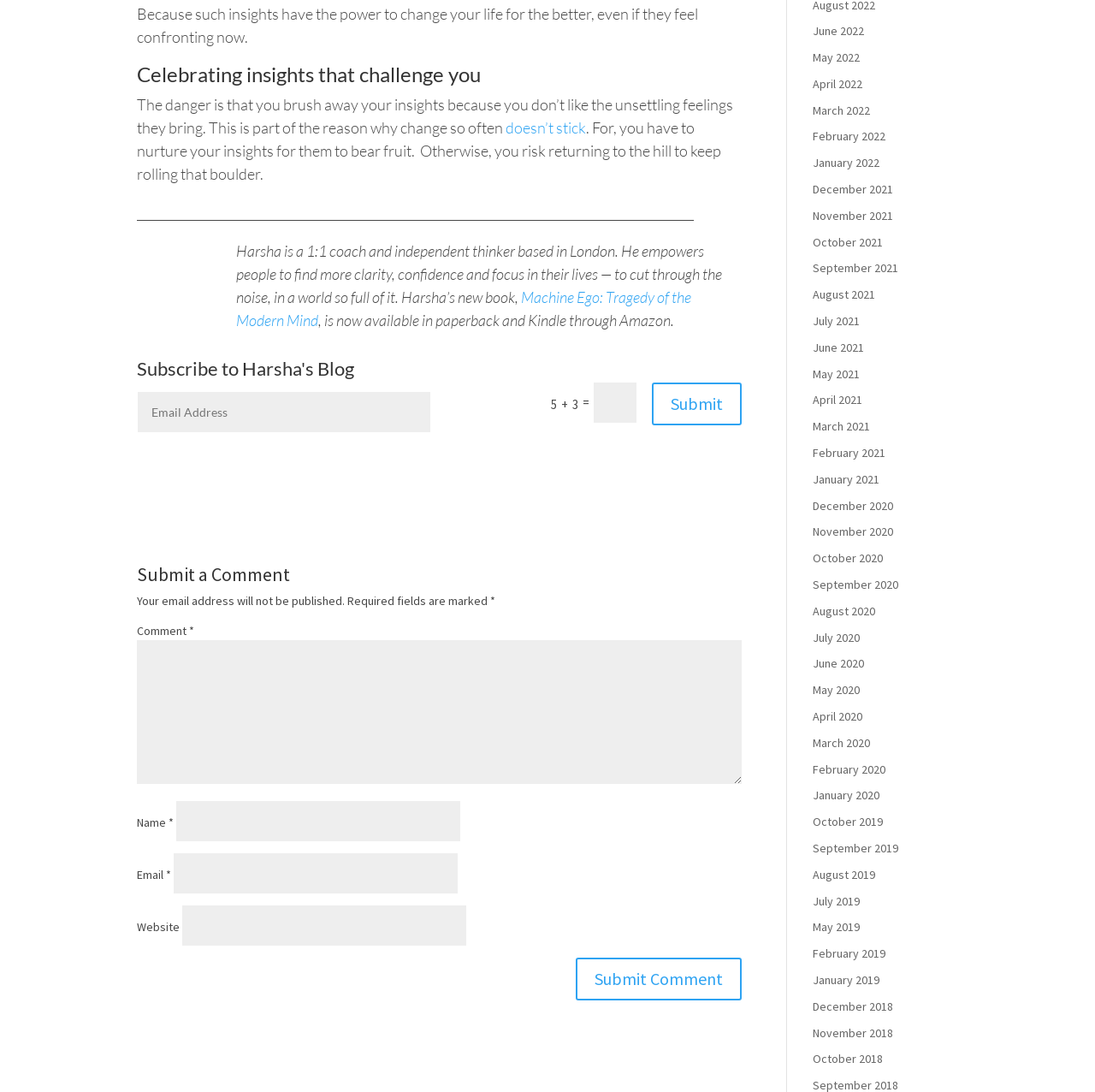Please specify the bounding box coordinates of the area that should be clicked to accomplish the following instruction: "Submit a Comment". The coordinates should consist of four float numbers between 0 and 1, i.e., [left, top, right, bottom].

[0.125, 0.517, 0.677, 0.542]